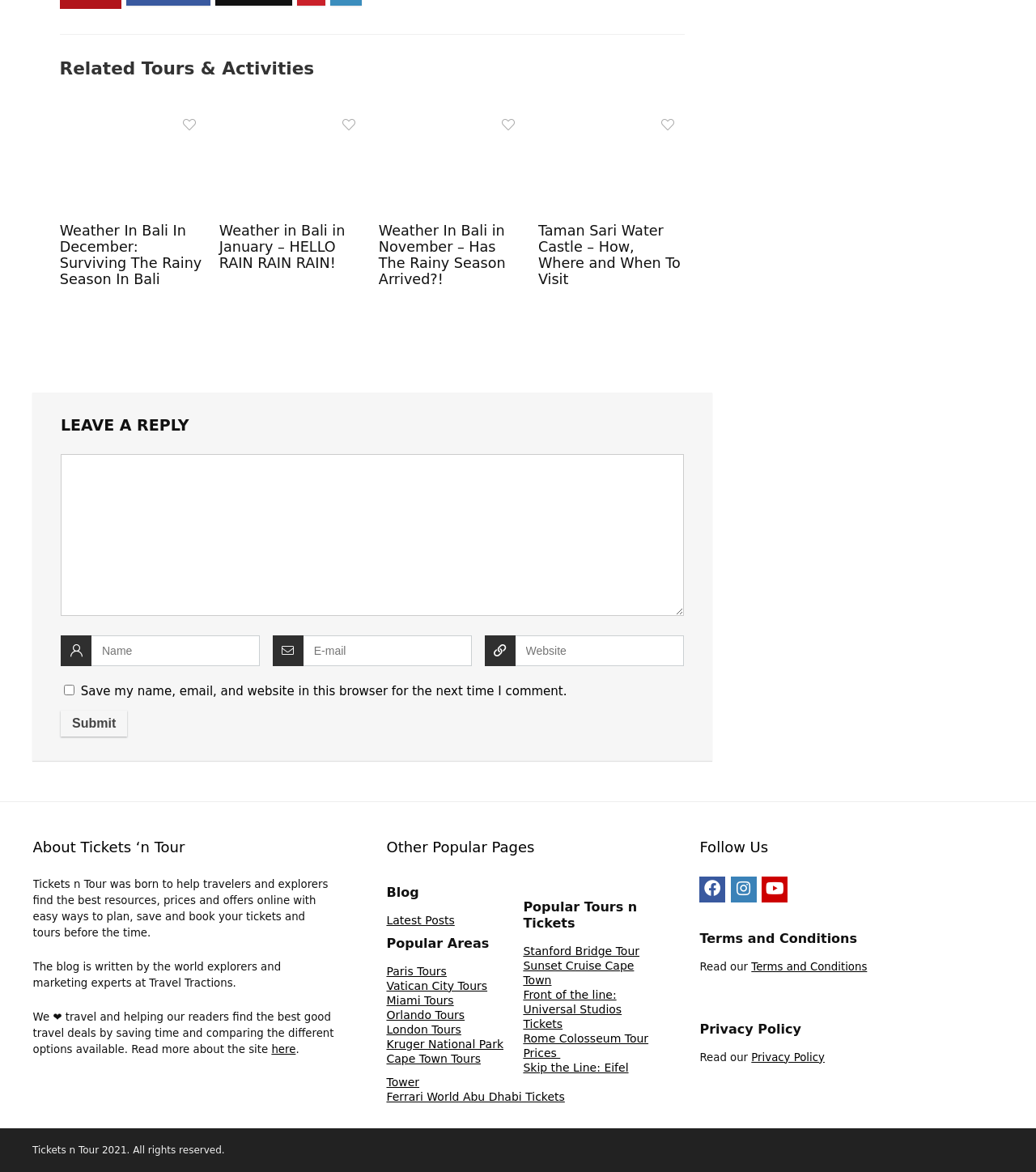Using the webpage screenshot and the element description Sunset Cruise Cape Town, determine the bounding box coordinates. Specify the coordinates in the format (top-left x, top-left y, bottom-right x, bottom-right y) with values ranging from 0 to 1.

[0.505, 0.818, 0.612, 0.842]